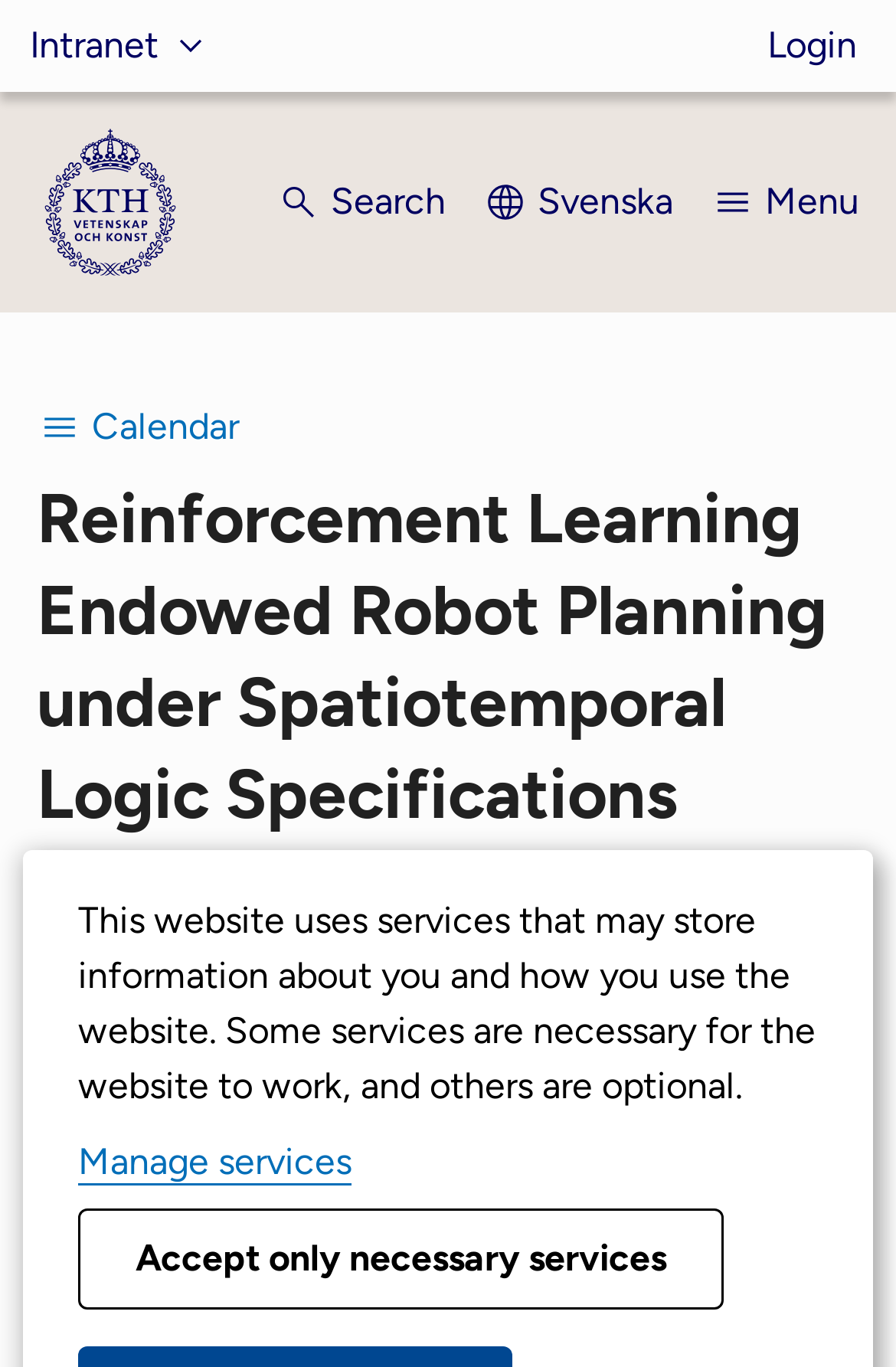Determine the bounding box coordinates of the target area to click to execute the following instruction: "Go to intranet."

[0.033, 0.0, 0.238, 0.067]